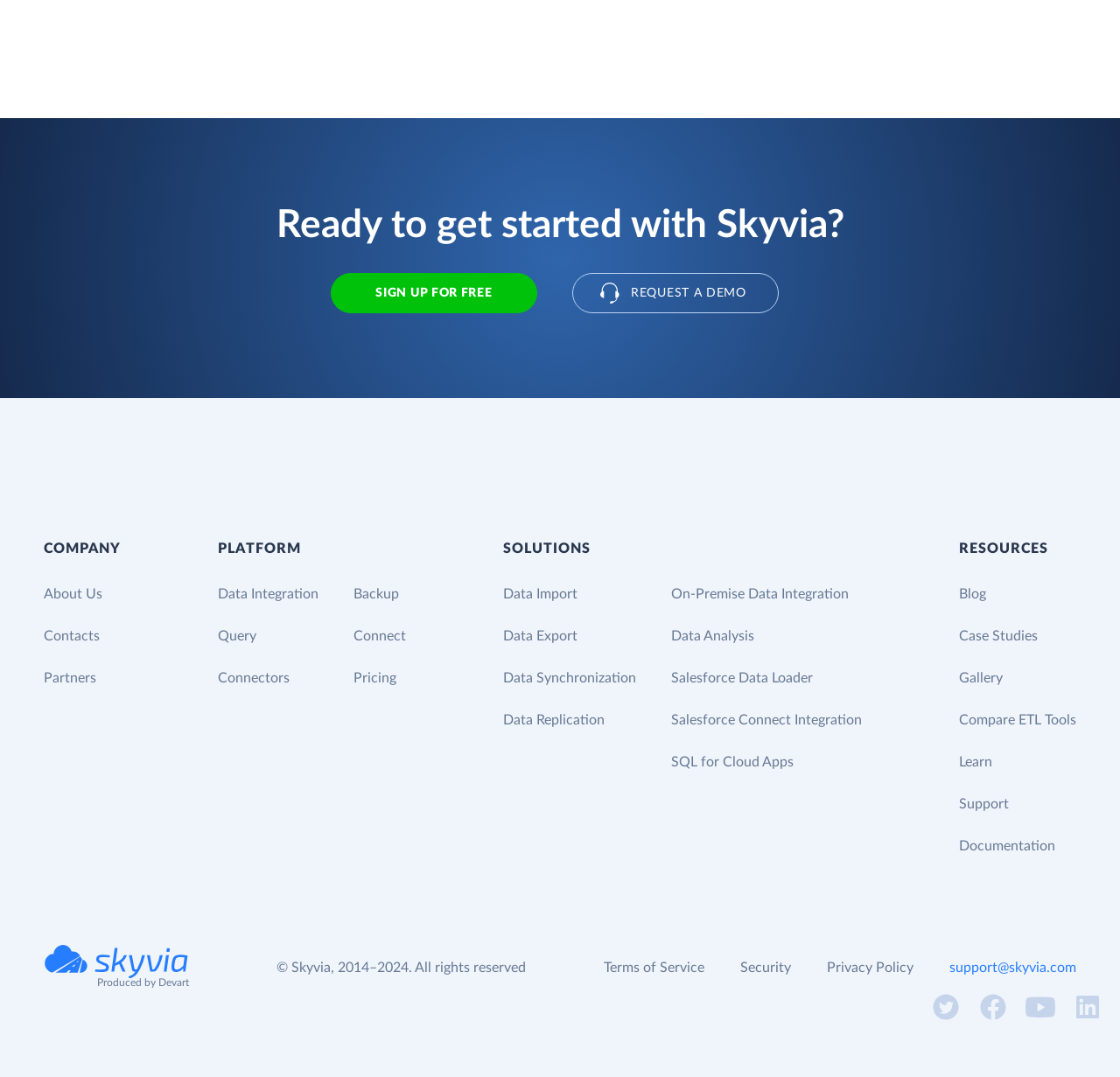Provide the bounding box coordinates for the UI element described in this sentence: "Data Integration". The coordinates should be four float values between 0 and 1, i.e., [left, top, right, bottom].

[0.195, 0.545, 0.284, 0.558]